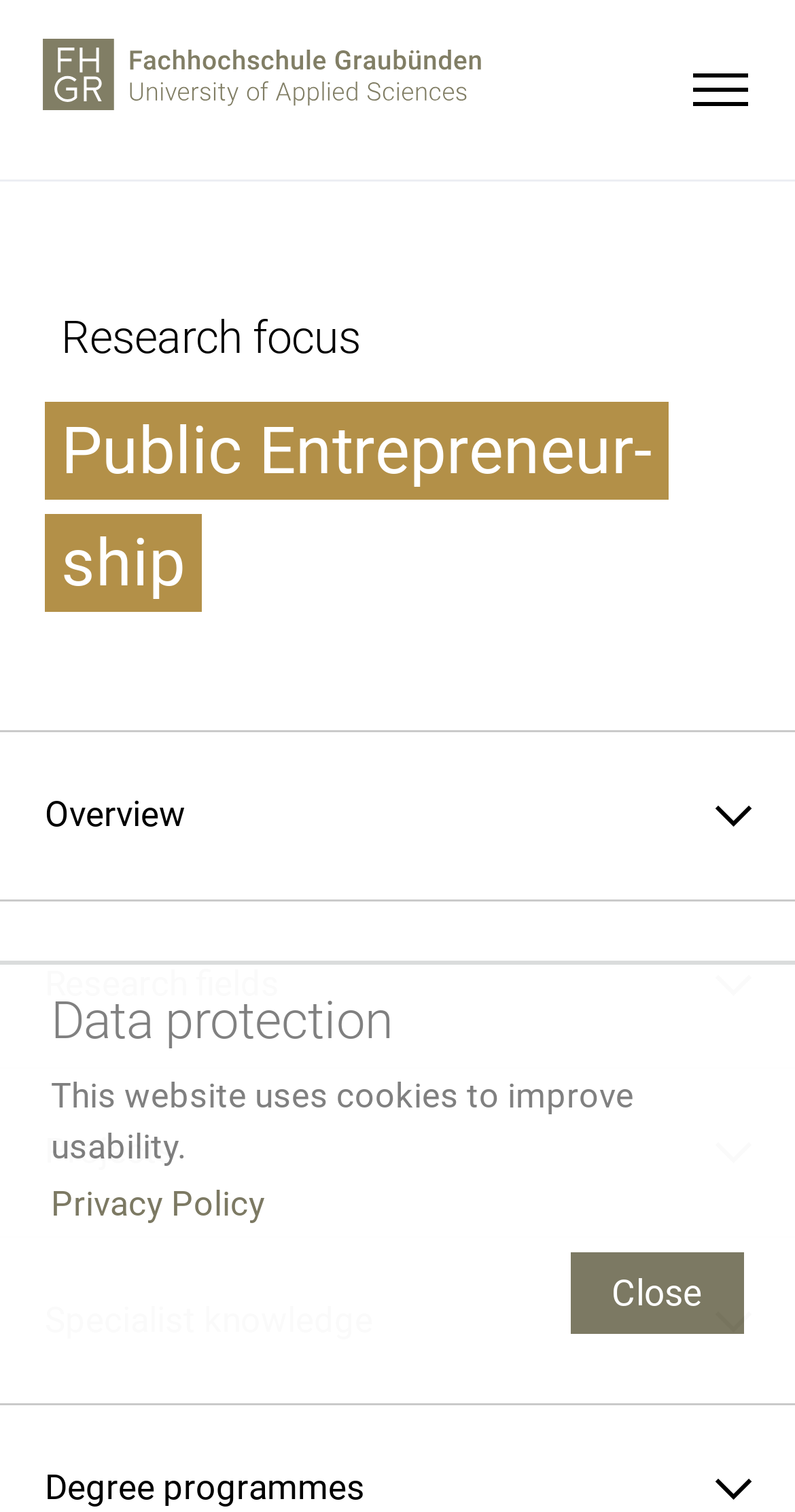Reply to the question with a brief word or phrase: What is the purpose of the button at the bottom?

Close